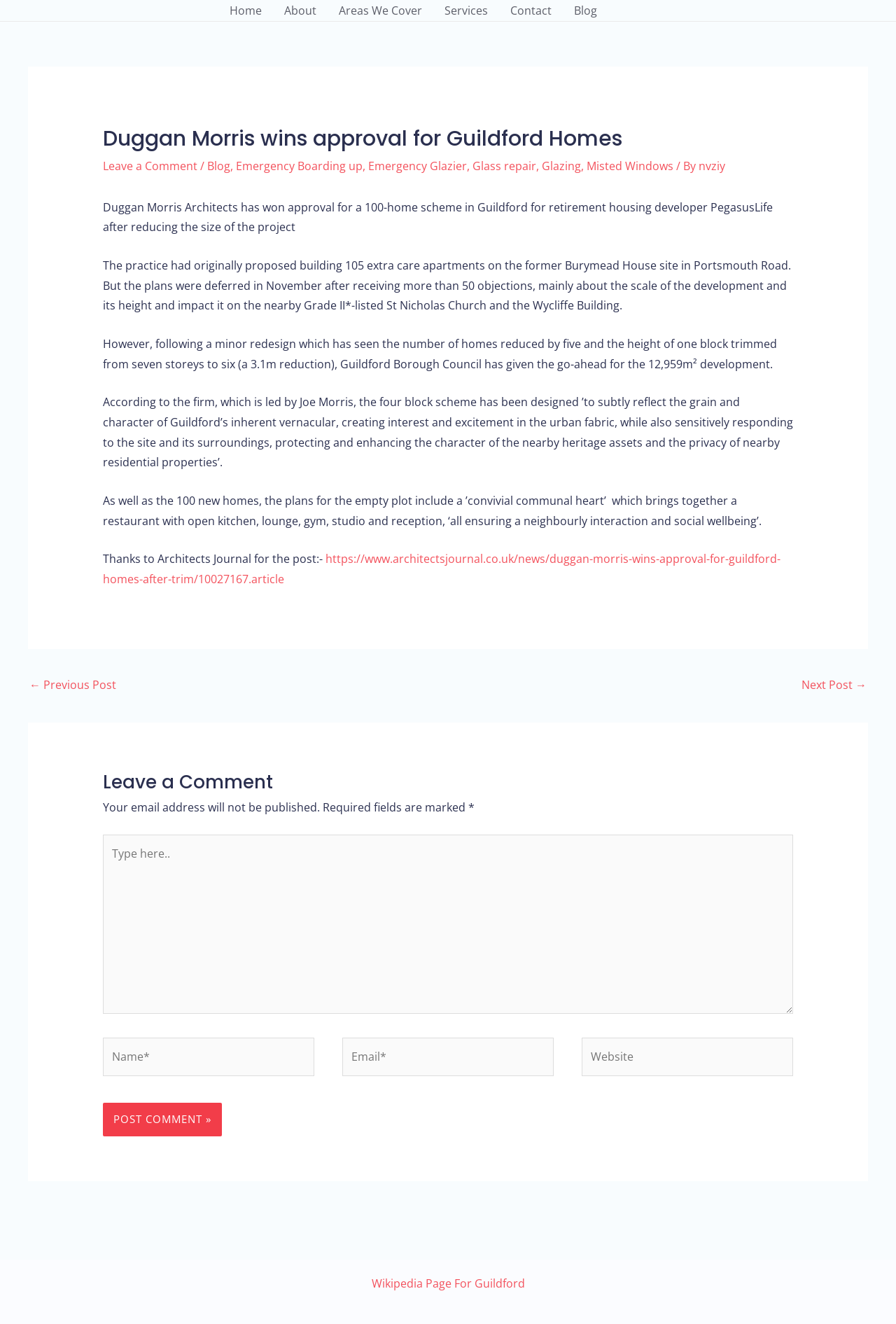Find the bounding box coordinates for the element that must be clicked to complete the instruction: "Leave a comment". The coordinates should be four float numbers between 0 and 1, indicated as [left, top, right, bottom].

[0.115, 0.12, 0.22, 0.131]